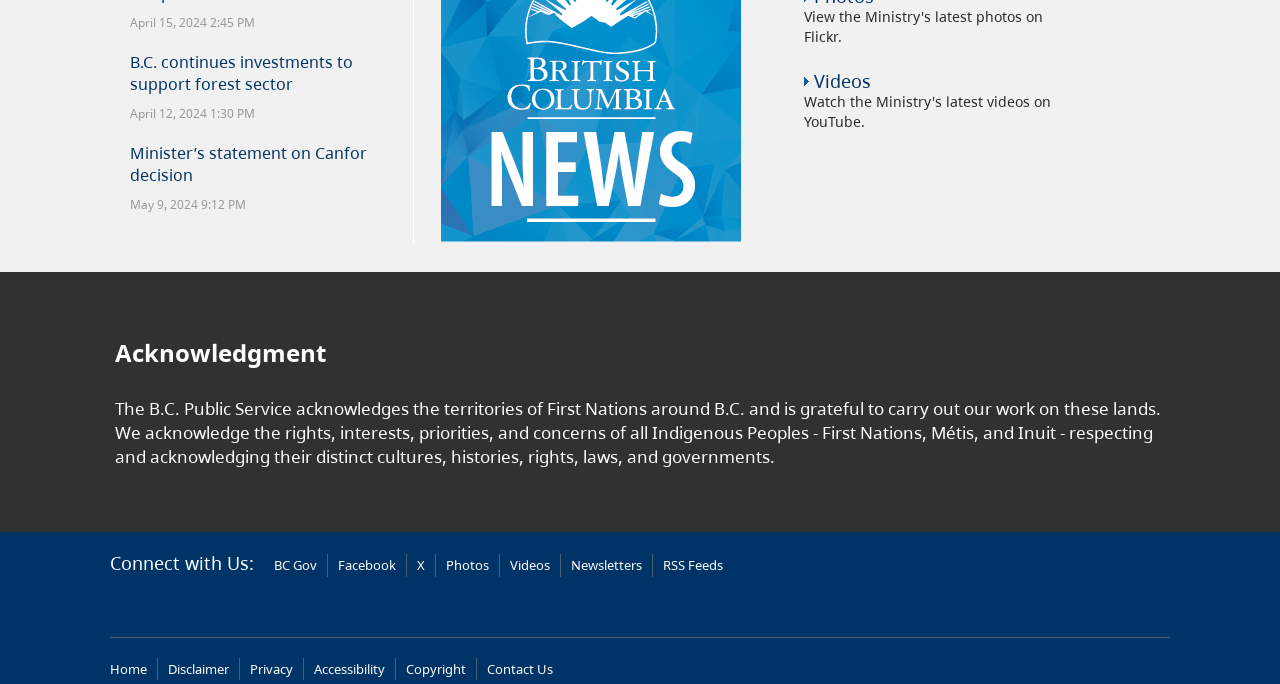Please identify the coordinates of the bounding box for the clickable region that will accomplish this instruction: "Connect with 'BC Gov'".

[0.214, 0.81, 0.255, 0.843]